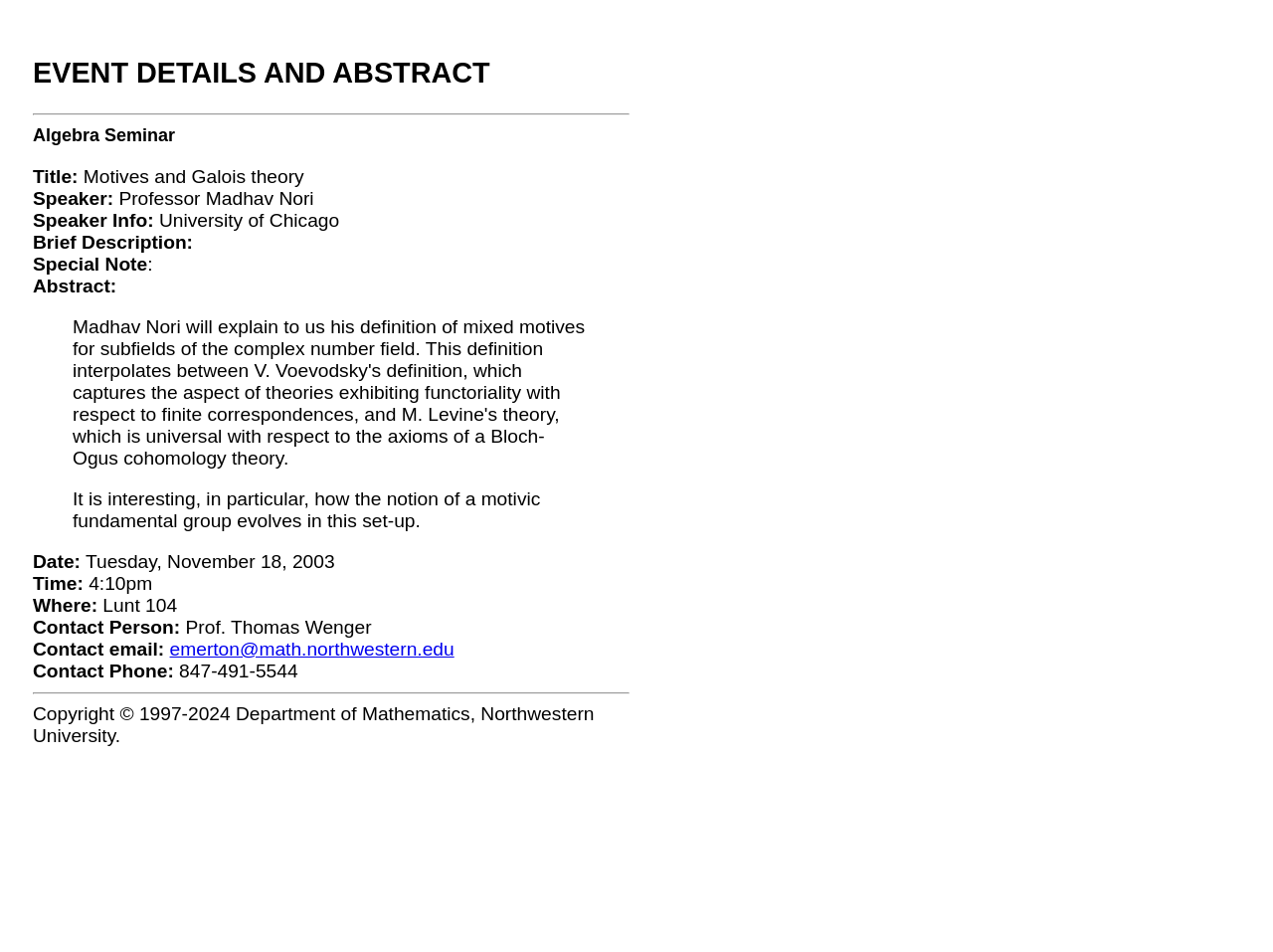What is the contact email of the seminar?
Based on the image, answer the question in a detailed manner.

I found the contact email by looking at the link following 'Contact email:' which is 'emerton@math.northwestern.edu'.